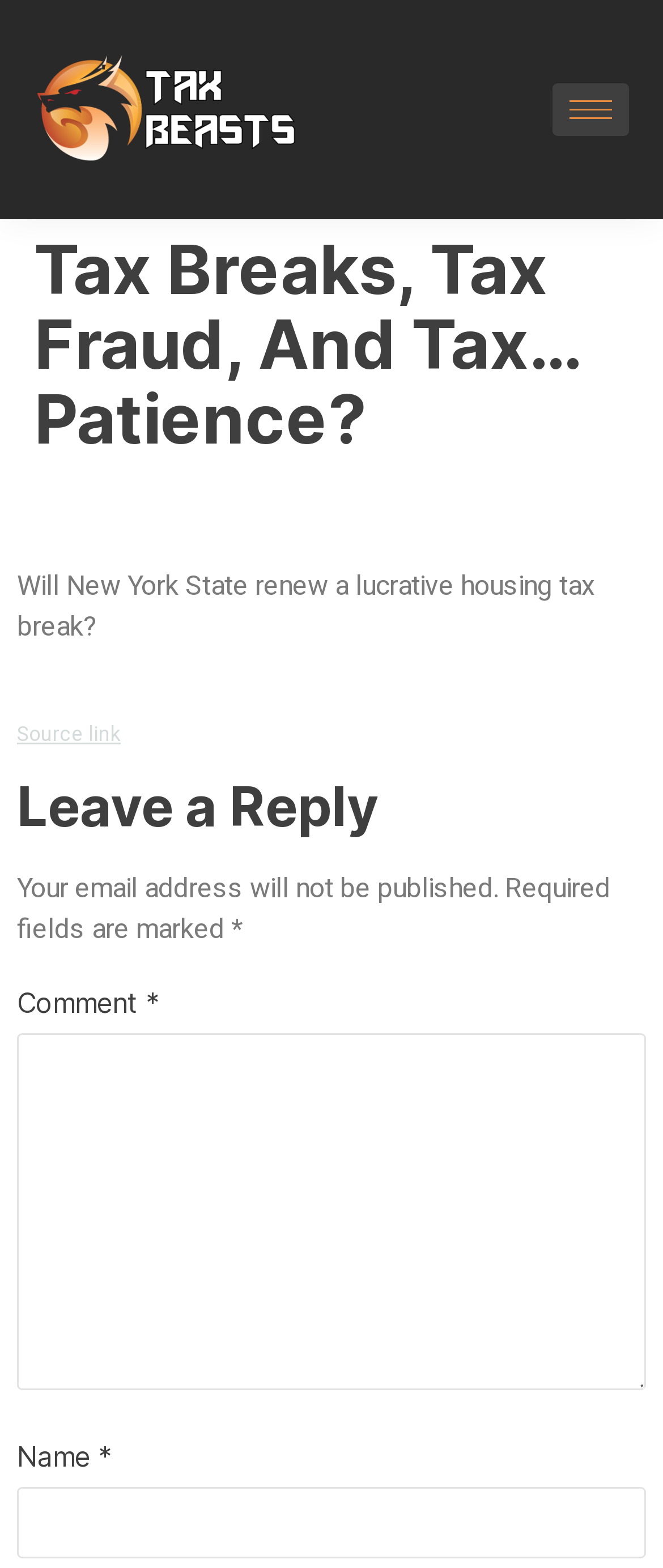Given the element description, predict the bounding box coordinates in the format (top-left x, top-left y, bottom-right x, bottom-right y). Make sure all values are between 0 and 1. Here is the element description: parent_node: HOME aria-label="hamburger-icon"

[0.833, 0.053, 0.949, 0.086]